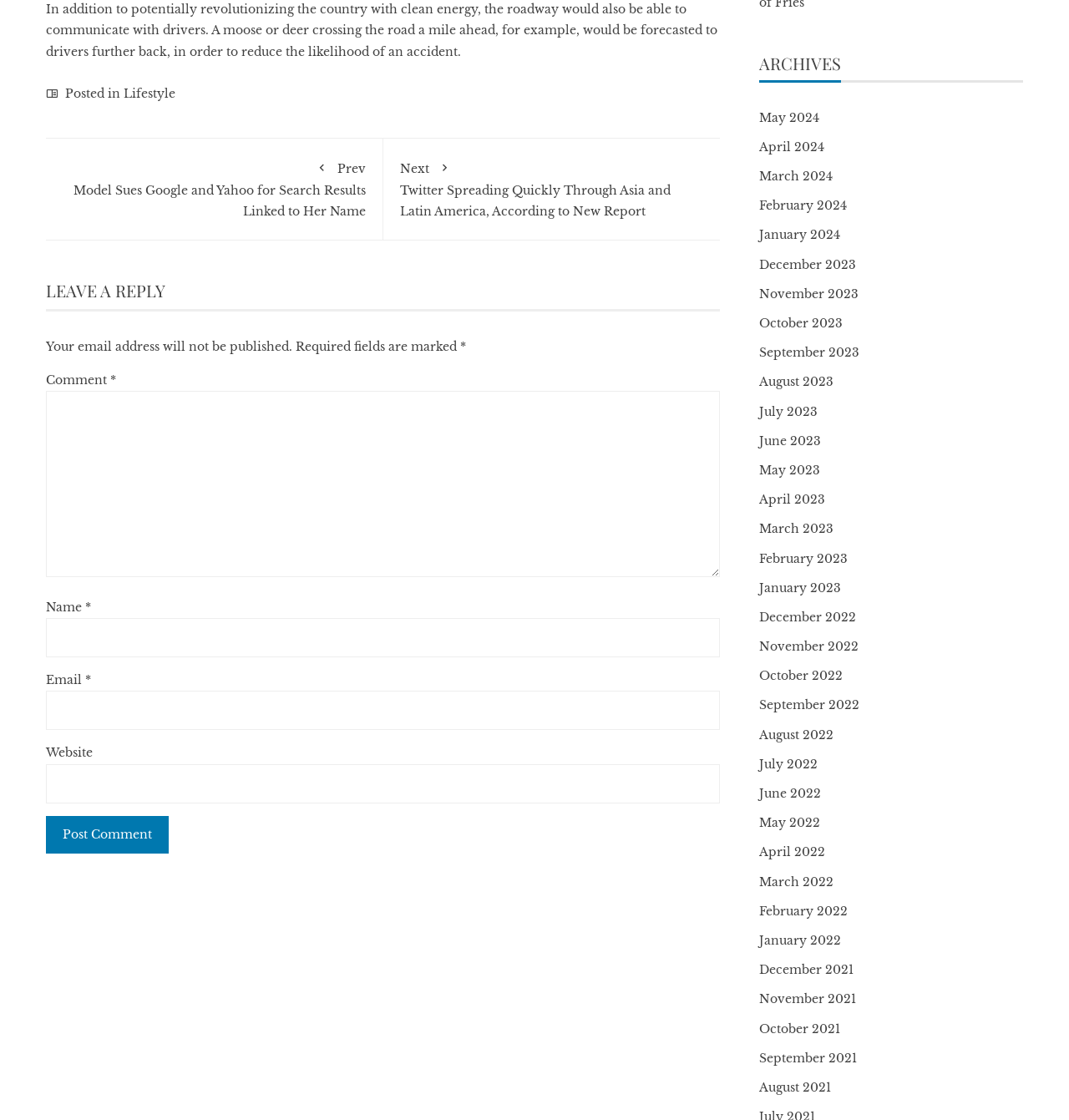Use a single word or phrase to answer the following:
What is the topic of the article?

Clean energy